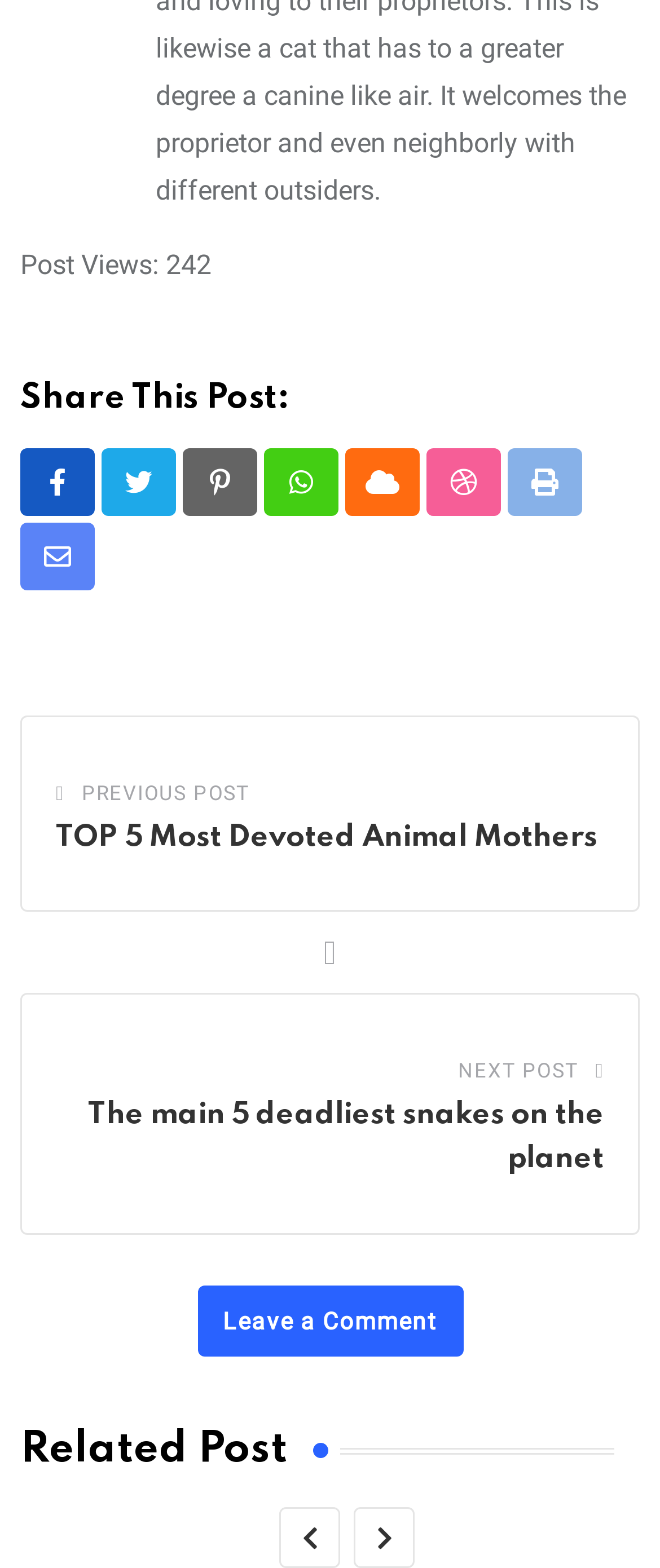Locate the UI element described as follows: "Previous Post". Return the bounding box coordinates as four float numbers between 0 and 1 in the order [left, top, right, bottom].

[0.124, 0.491, 0.378, 0.521]